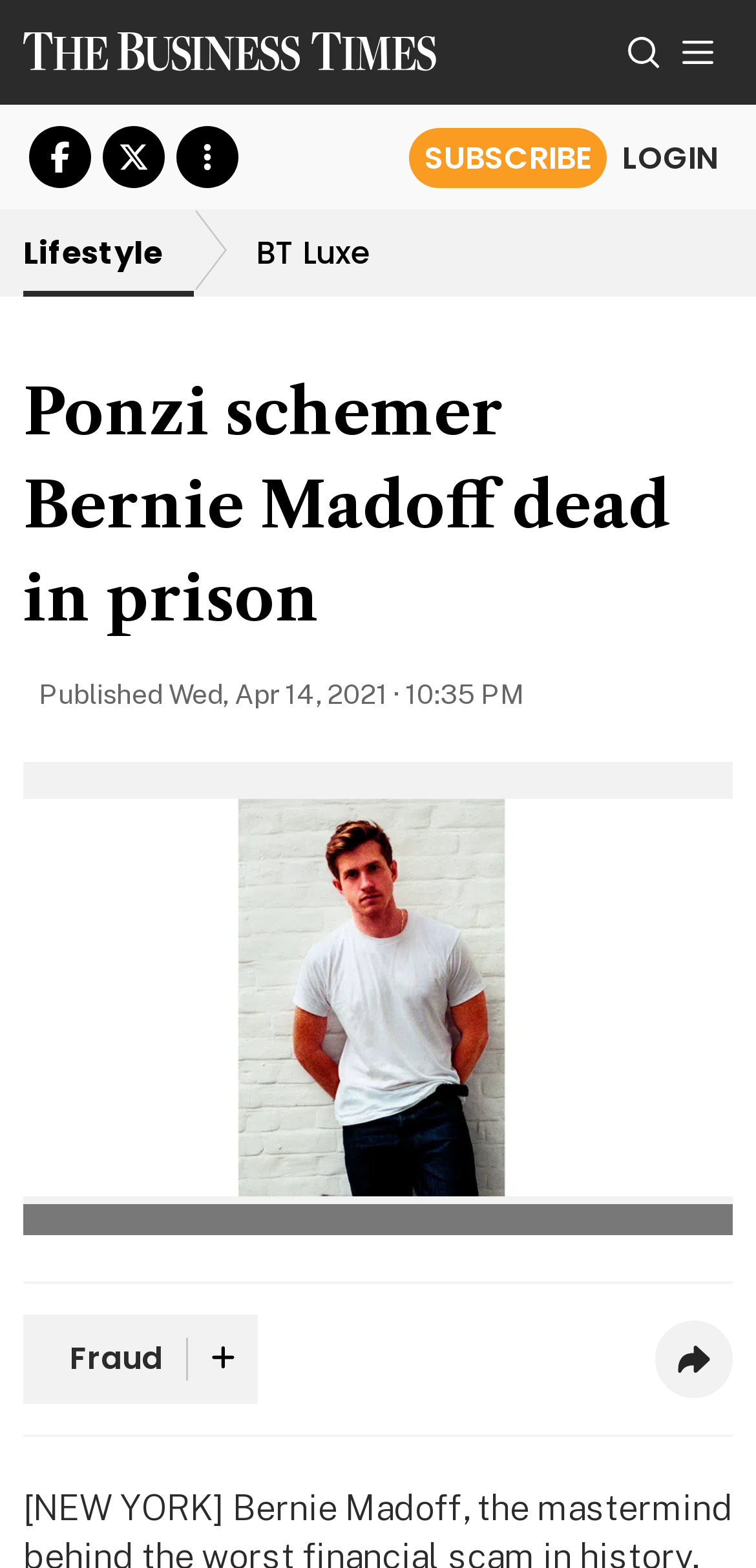Extract the heading text from the webpage.

Ponzi schemer Bernie Madoff dead in prison